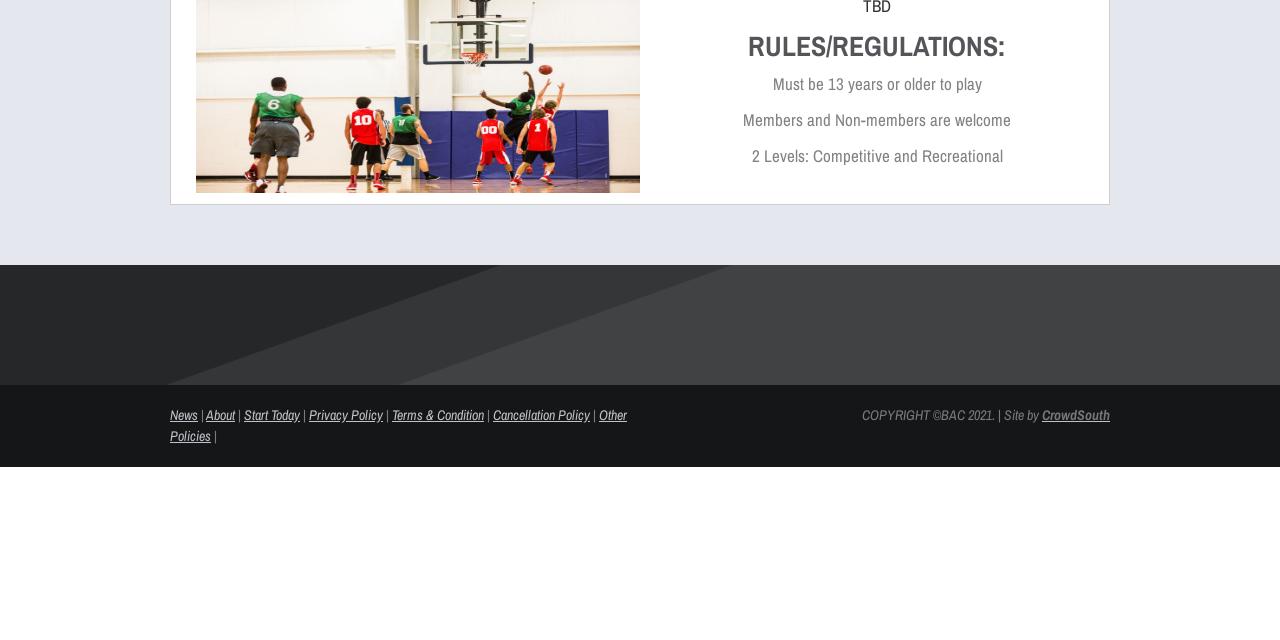Extract the bounding box coordinates of the UI element described: "Terms & Condition". Provide the coordinates in the format [left, top, right, bottom] with values ranging from 0 to 1.

[0.306, 0.634, 0.378, 0.662]